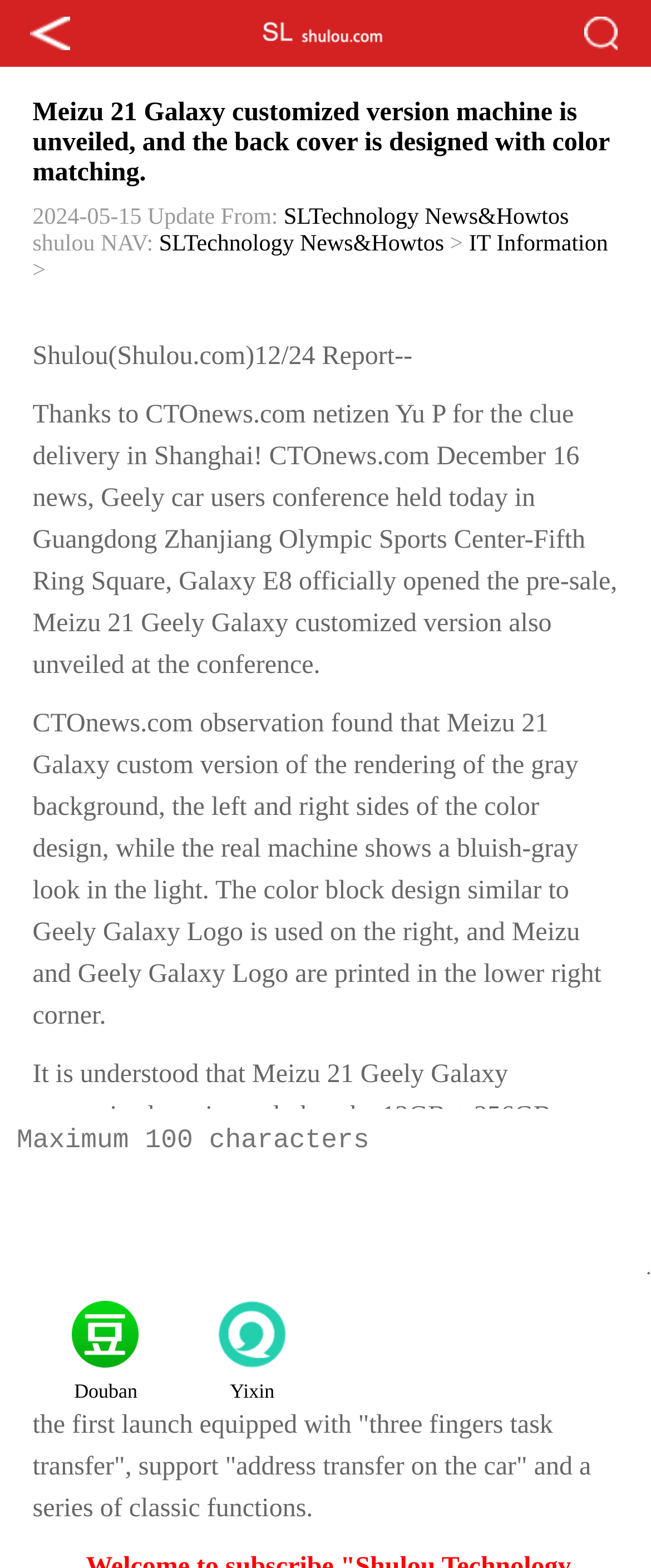Kindly determine the bounding box coordinates for the clickable area to achieve the given instruction: "Search for keywords".

[0.0, 0.707, 0.852, 0.739]